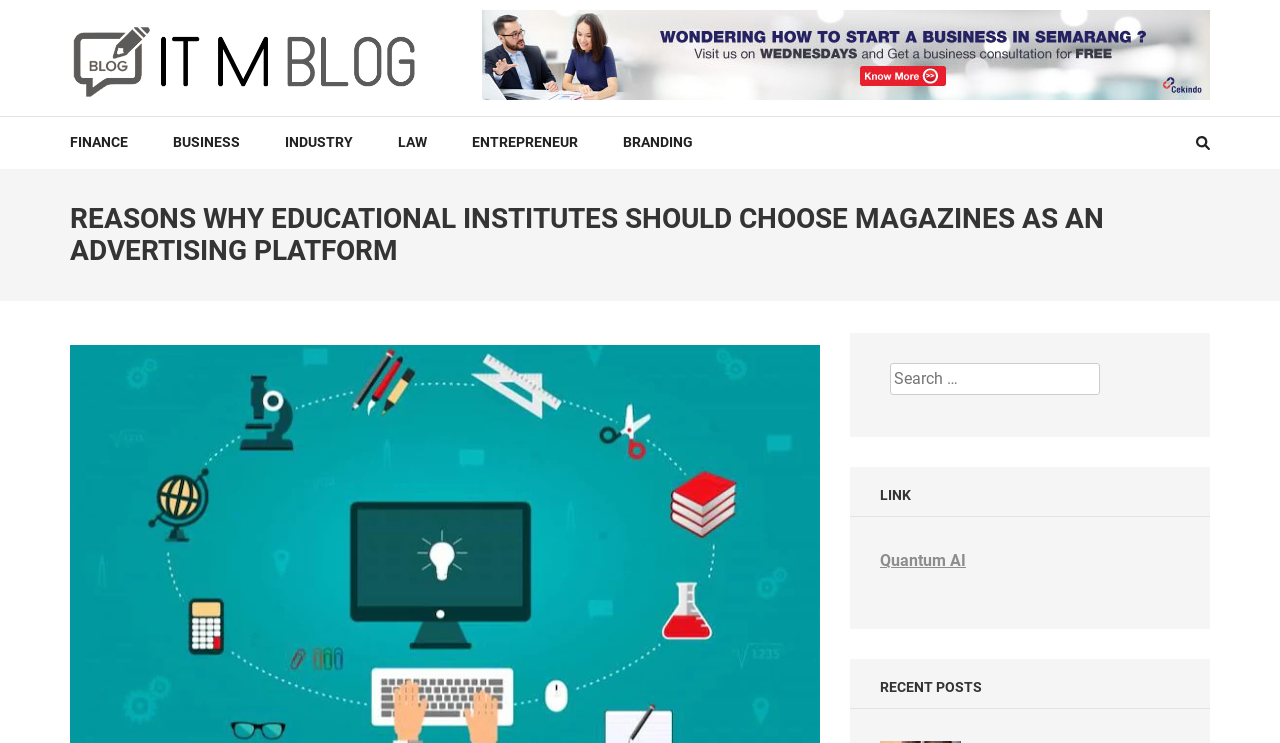Please extract the title of the webpage.

REASONS WHY EDUCATIONAL INSTITUTES SHOULD CHOOSE MAGAZINES AS AN ADVERTISING PLATFORM